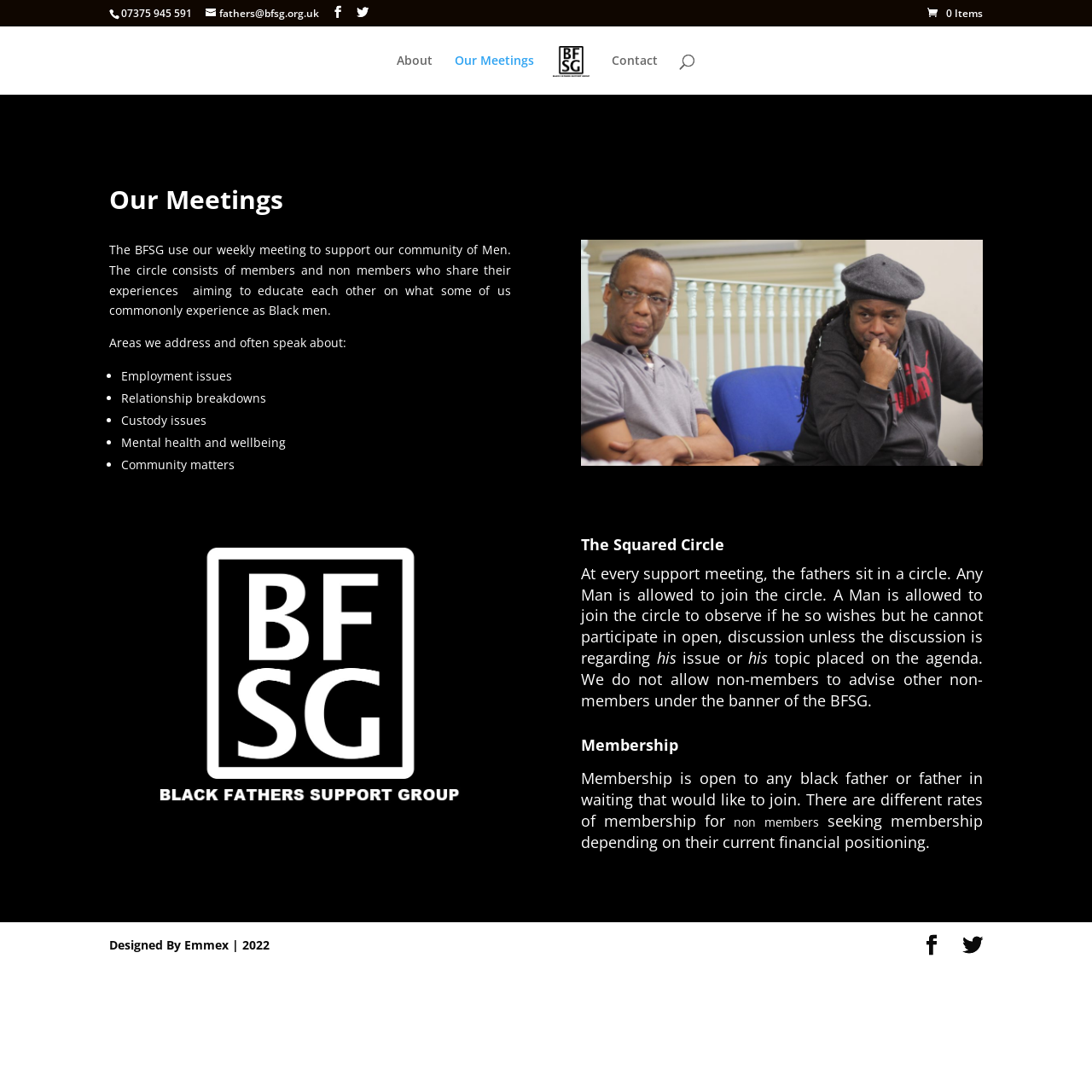What is the name of the organization?
Please answer the question as detailed as possible.

The webpage has multiple references to 'The BFSG', which appears to be the name of the organization that hosts the weekly meetings and provides support to the community of Men.